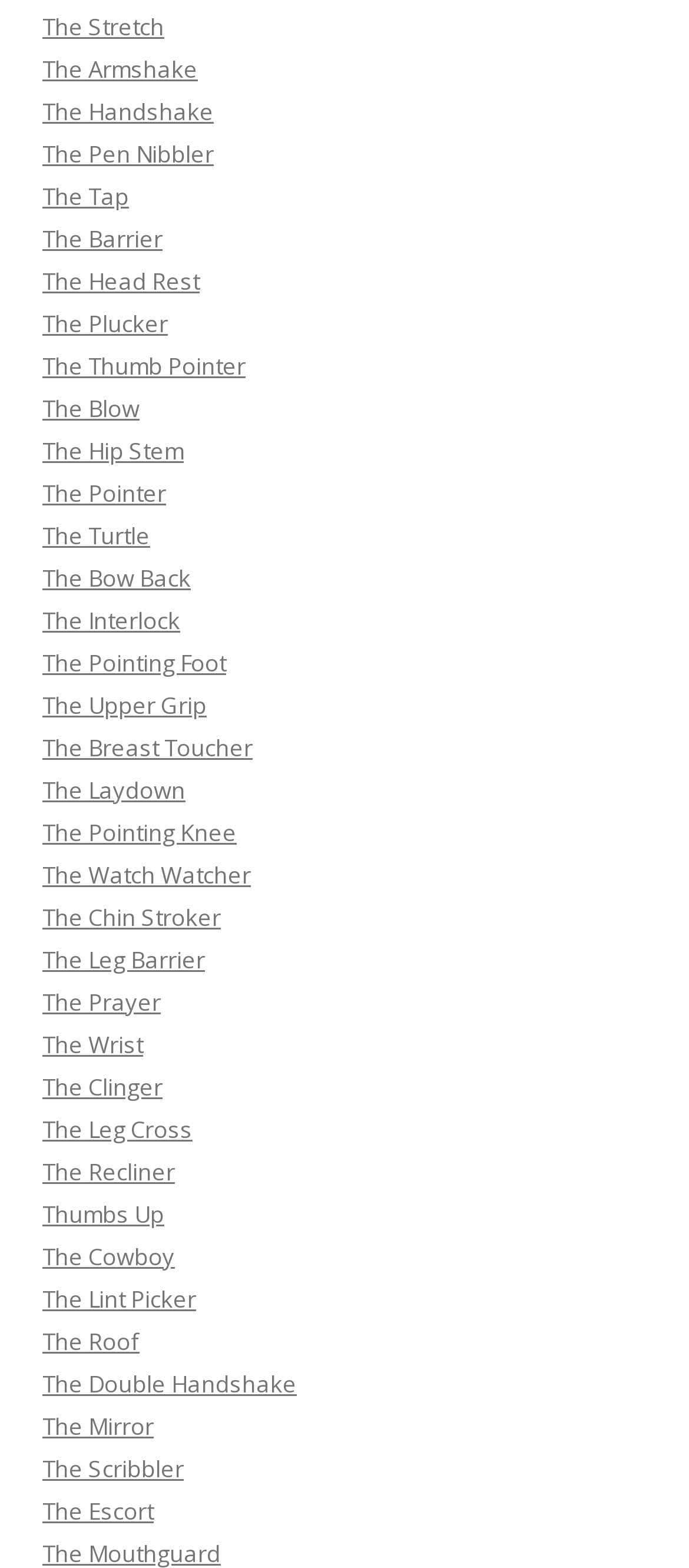Please give the bounding box coordinates of the area that should be clicked to fulfill the following instruction: "view The Handshake". The coordinates should be in the format of four float numbers from 0 to 1, i.e., [left, top, right, bottom].

[0.062, 0.061, 0.31, 0.081]